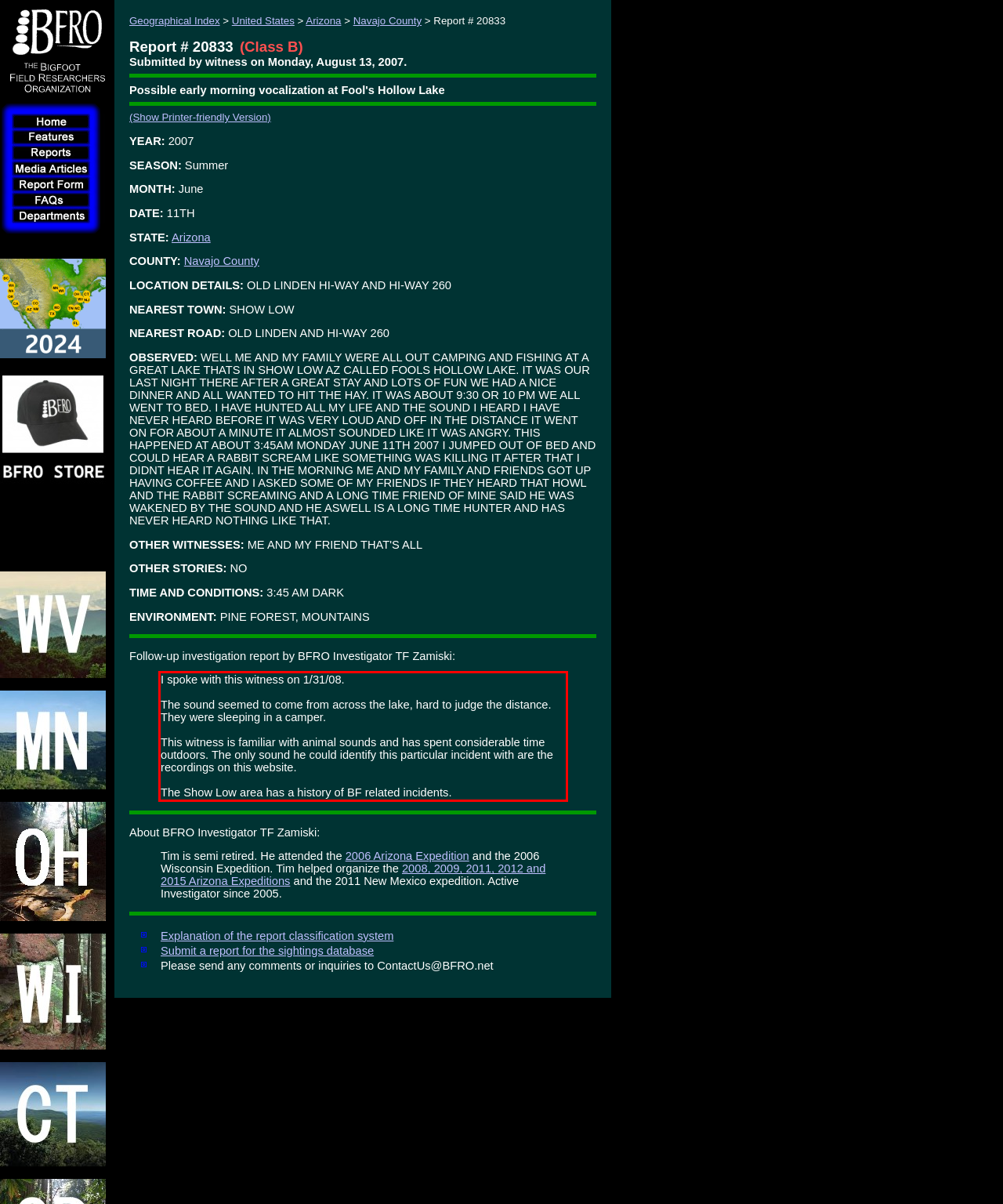Given a screenshot of a webpage containing a red bounding box, perform OCR on the text within this red bounding box and provide the text content.

I spoke with this witness on 1/31/08. The sound seemed to come from across the lake, hard to judge the distance. They were sleeping in a camper. This witness is familiar with animal sounds and has spent considerable time outdoors. The only sound he could identify this particular incident with are the recordings on this website. The Show Low area has a history of BF related incidents.